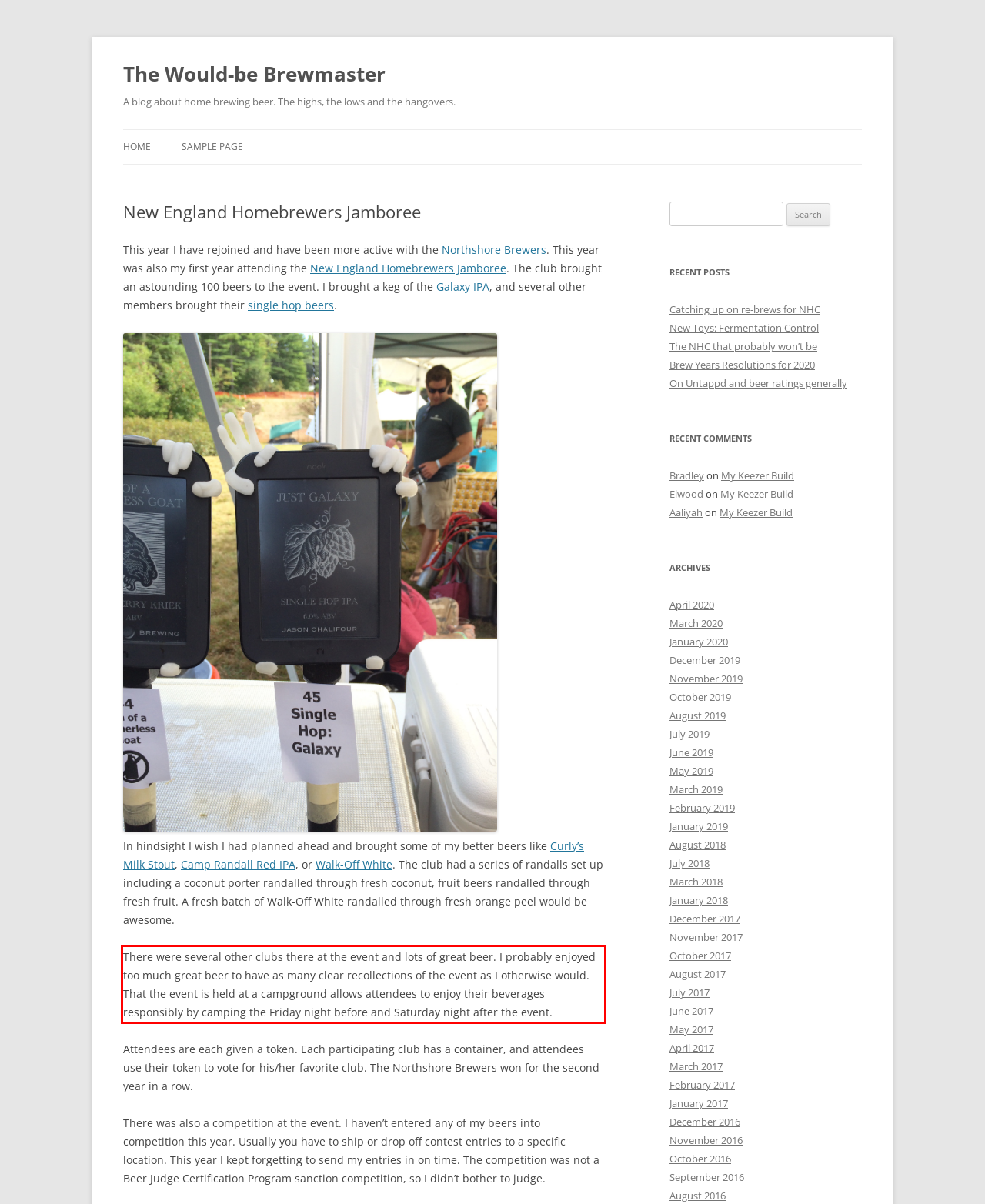Please extract the text content from the UI element enclosed by the red rectangle in the screenshot.

There were several other clubs there at the event and lots of great beer. I probably enjoyed too much great beer to have as many clear recollections of the event as I otherwise would. That the event is held at a campground allows attendees to enjoy their beverages responsibly by camping the Friday night before and Saturday night after the event.